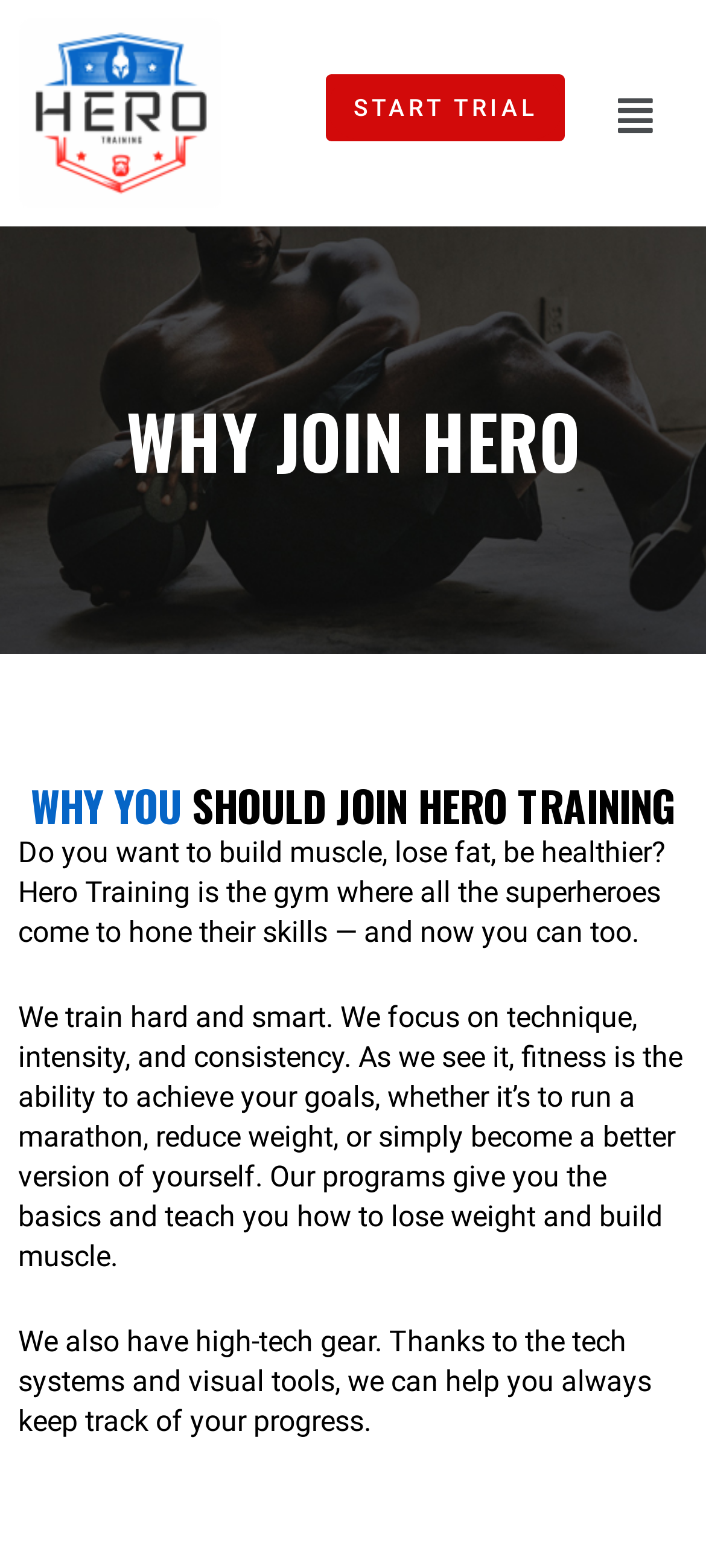What is the call-to-action on the webpage? Observe the screenshot and provide a one-word or short phrase answer.

Start Trial